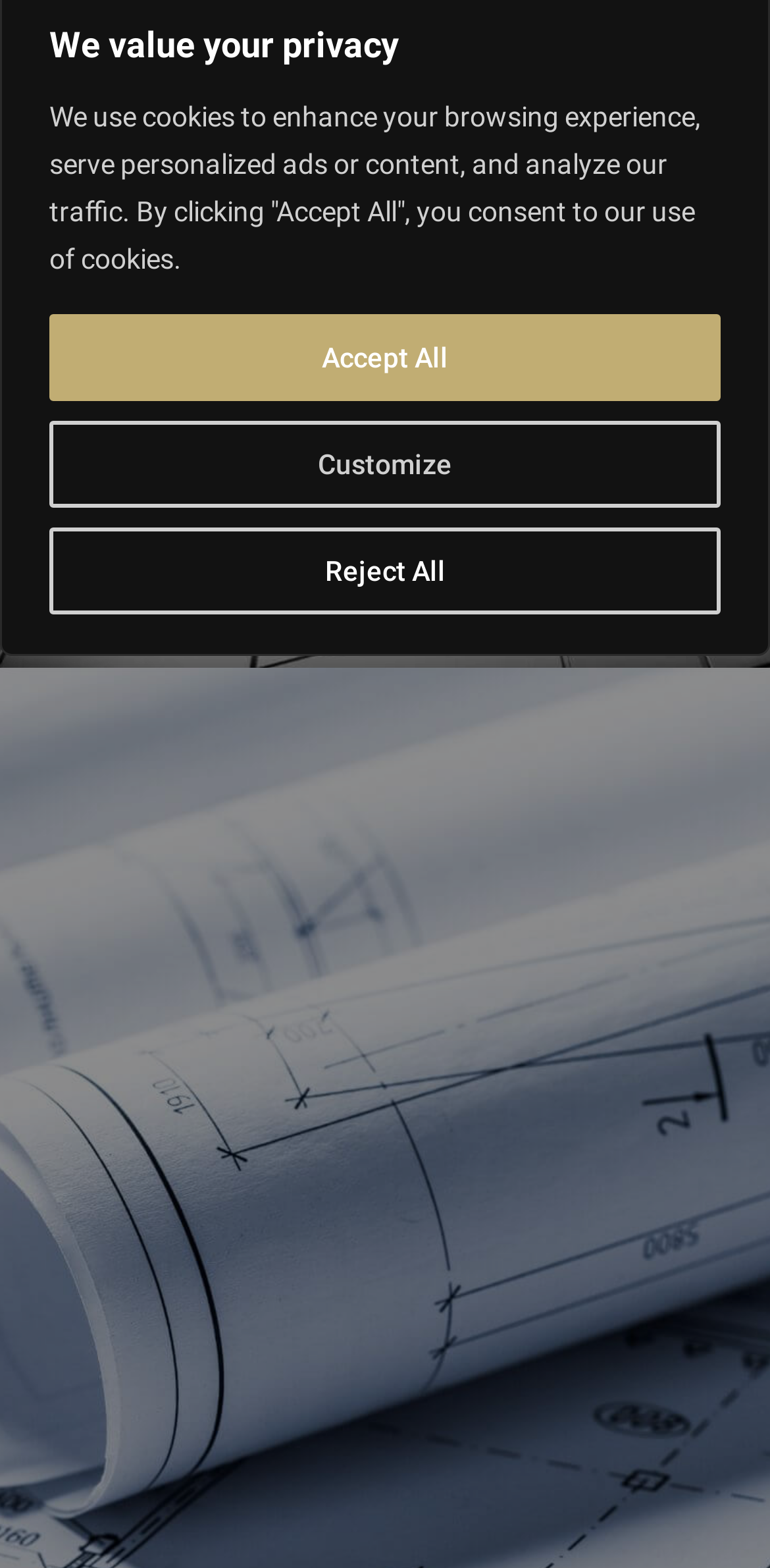Based on the element description: "Reject All", identify the bounding box coordinates for this UI element. The coordinates must be four float numbers between 0 and 1, listed as [left, top, right, bottom].

[0.064, 0.336, 0.936, 0.392]